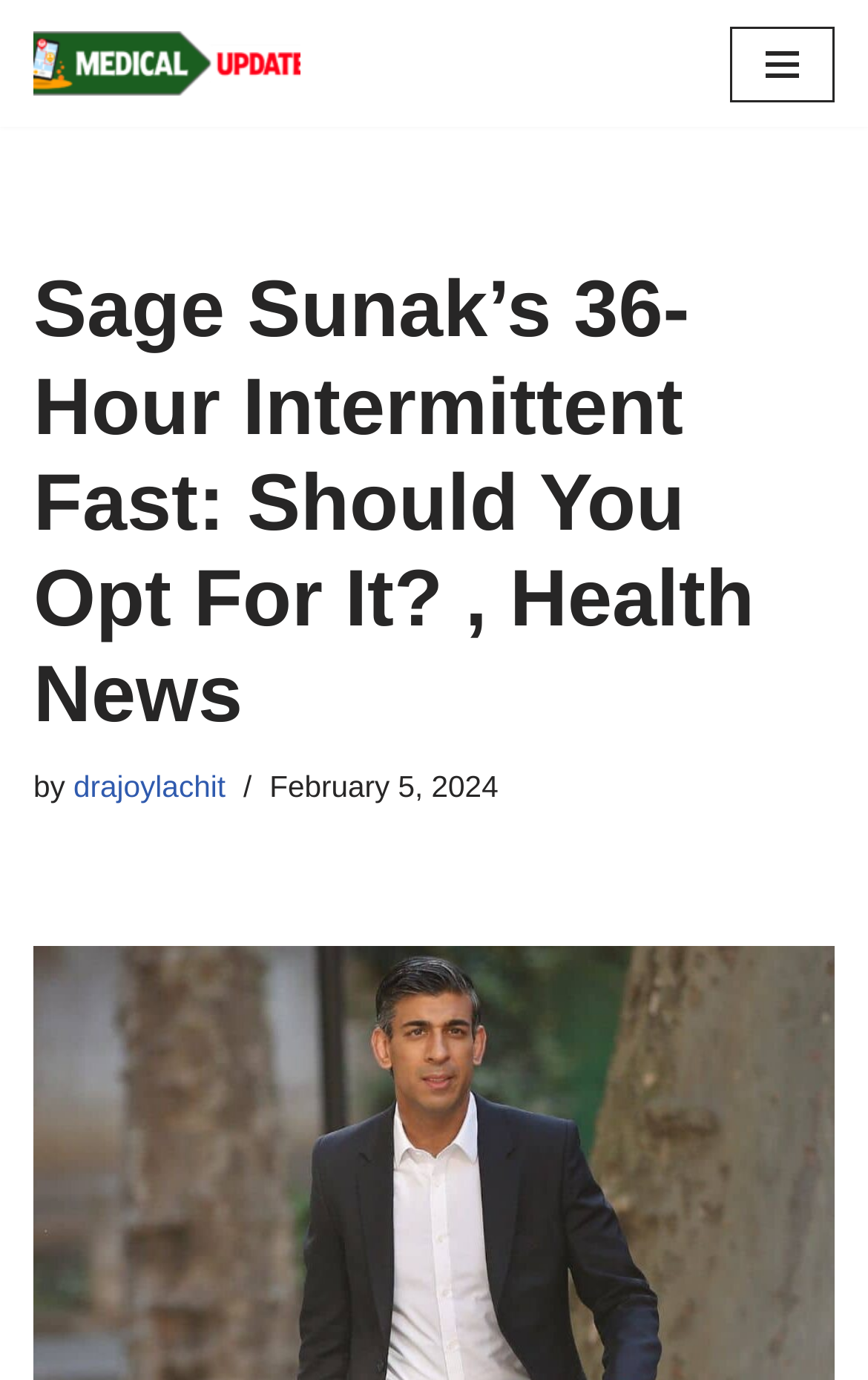Who is the author of the article?
Answer the question in a detailed and comprehensive manner.

The author of the article is mentioned as 'drajoylachit', which is a link next to the text 'by' on the webpage.